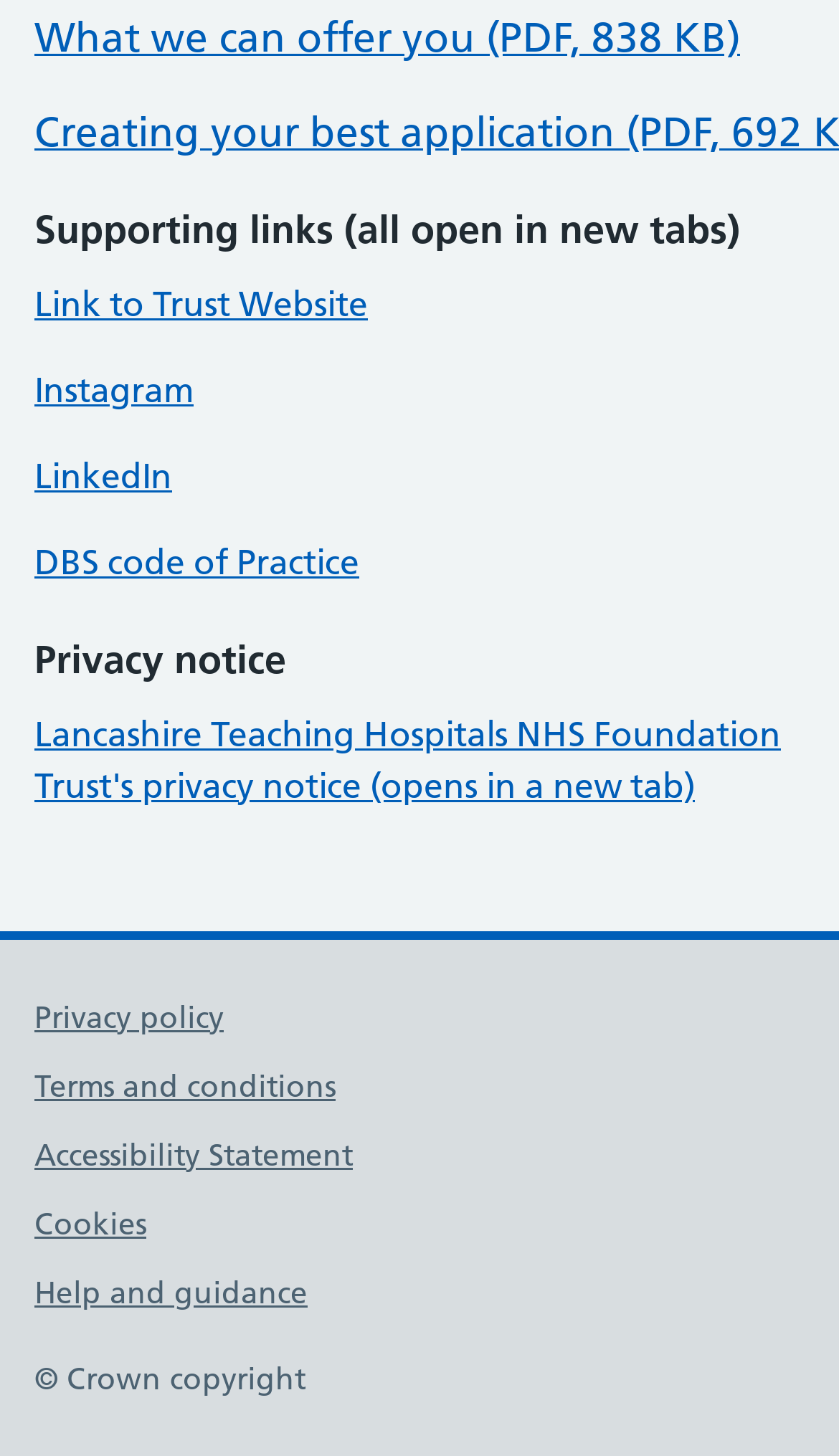How many links open in new tabs?
Provide a comprehensive and detailed answer to the question.

I found the link 'Lancashire Teaching Hospitals NHS Foundation Trust's privacy notice' which is mentioned to open in a new tab. There might be other links that also open in new tabs, but at least one is confirmed.